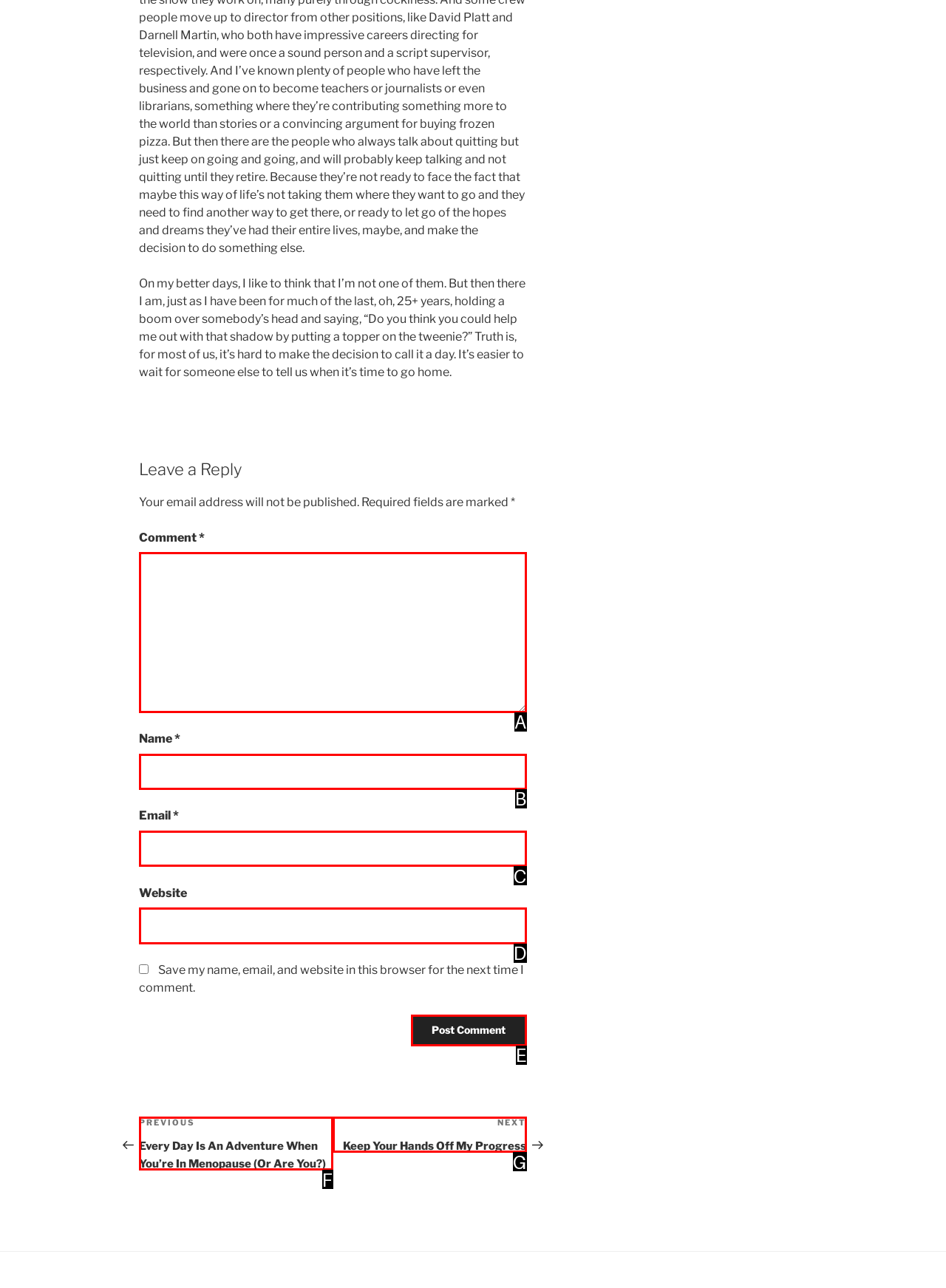Please identify the UI element that matches the description: parent_node: Comment * name="comment"
Respond with the letter of the correct option.

A